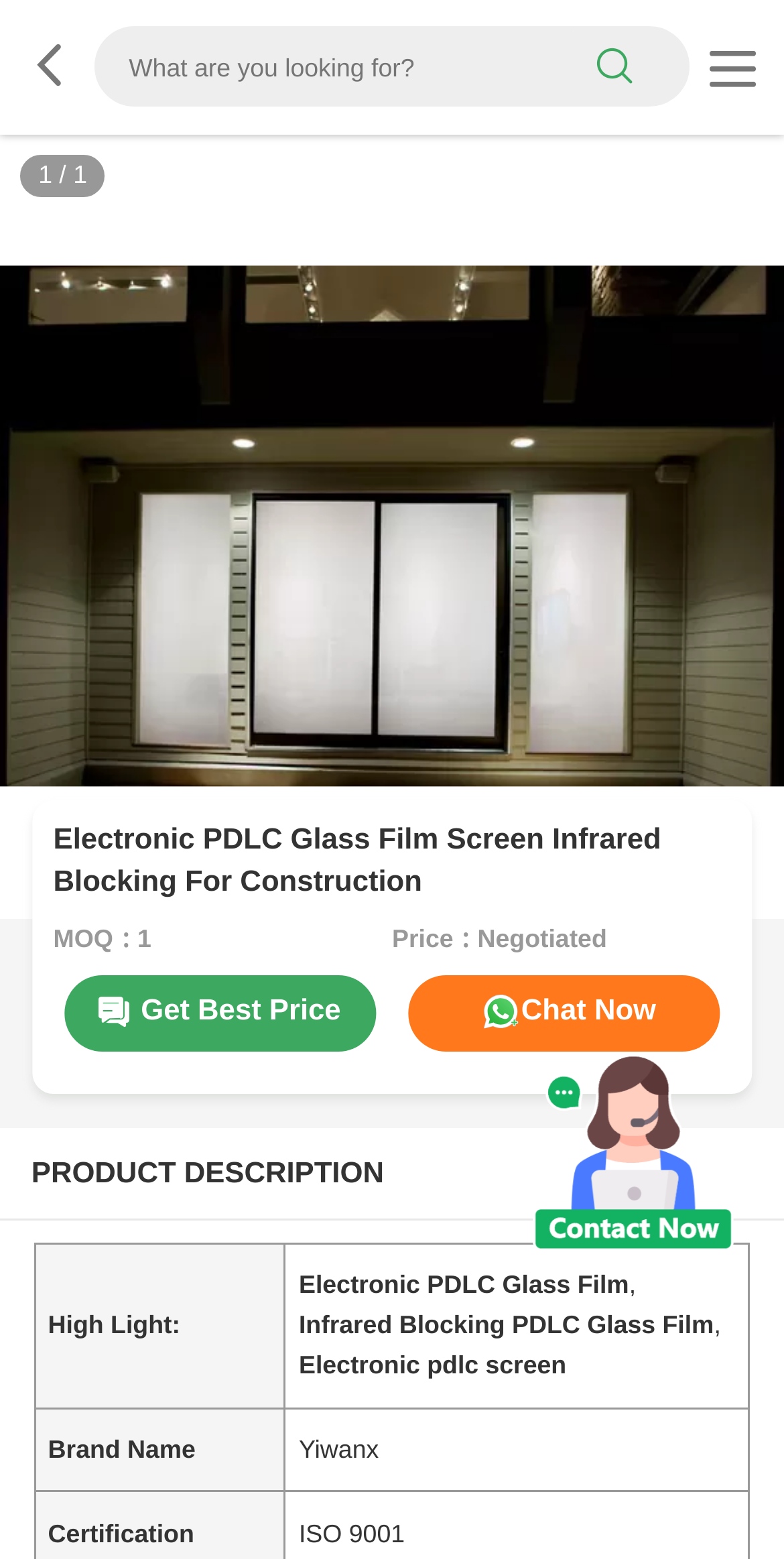Offer a comprehensive description of the webpage’s content and structure.

This webpage is about a product called "Electronic PDLC Glass Film Screen Infrared Blocking For Construction" from China. At the top, there is a layout table with a search box and a search button on the right side, accompanied by a link with an icon on the left side. Below the search box, there is a large image of the product, taking up most of the width of the page.

On the left side of the image, there is a heading with the product name, followed by some product details, including the minimum order quantity (MOQ) and price. There are also two links, "Get Best Price" and "Chat Now", placed side by side.

Below the image, there is a section titled "PRODUCT DESCRIPTION" with a table containing product information. The table has two rows, with the first row having two columns, "High Light:" and a description of the product, which includes three subheadings: "Electronic PDLC Glass Film", "Infrared Blocking PDLC Glass Film", and "Electronic pdlc screen". The second row has two columns, "Brand Name" and "Yiwanx", which is the brand name of the product.

At the bottom of the page, there is a link with no text, but it seems to be a navigation link.